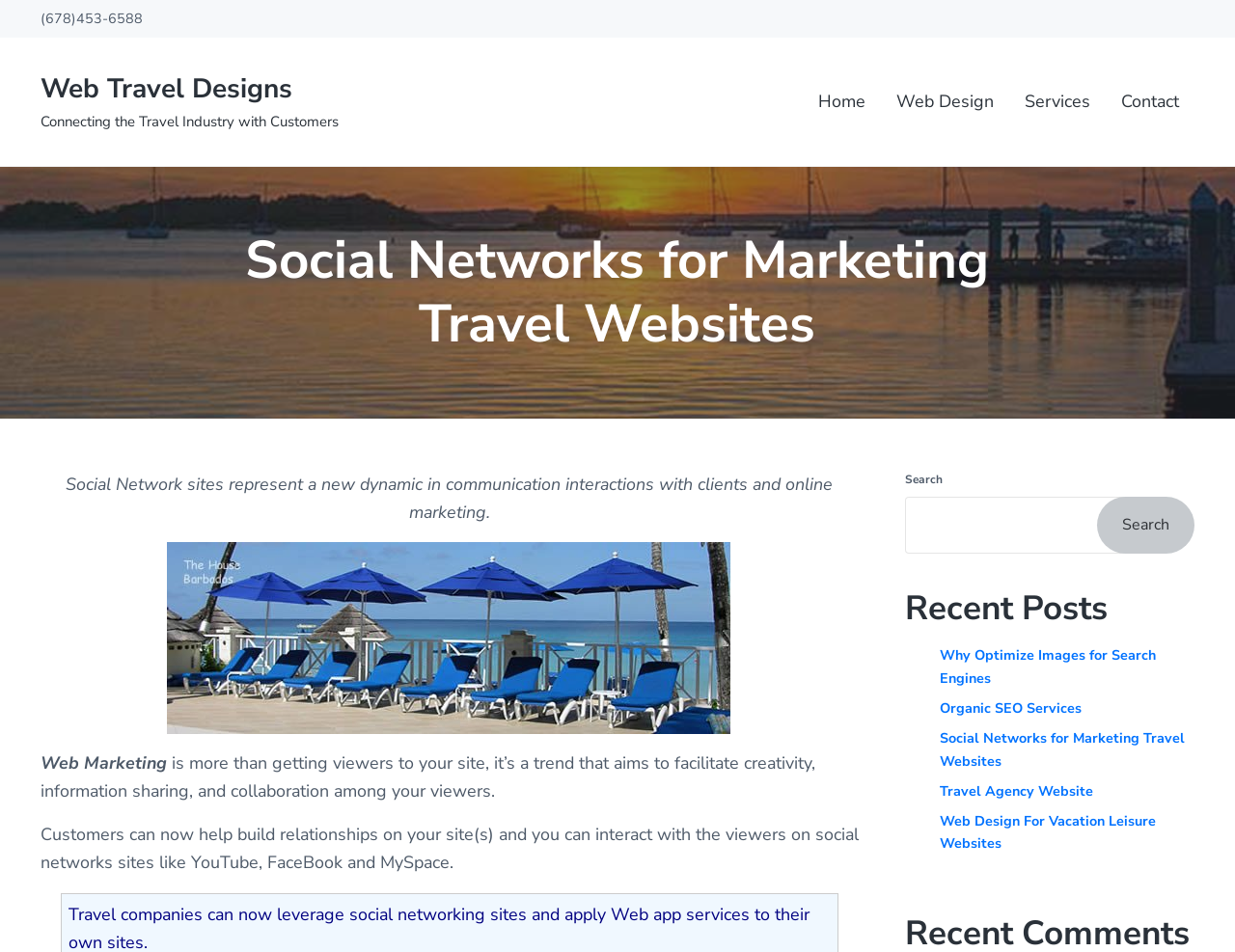Using details from the image, please answer the following question comprehensively:
What is the topic of the main heading?

I examined the main heading on the webpage and found that it is about 'Social Networks for Marketing Travel Websites', which suggests that the webpage is discussing the use of social networks for marketing travel websites.